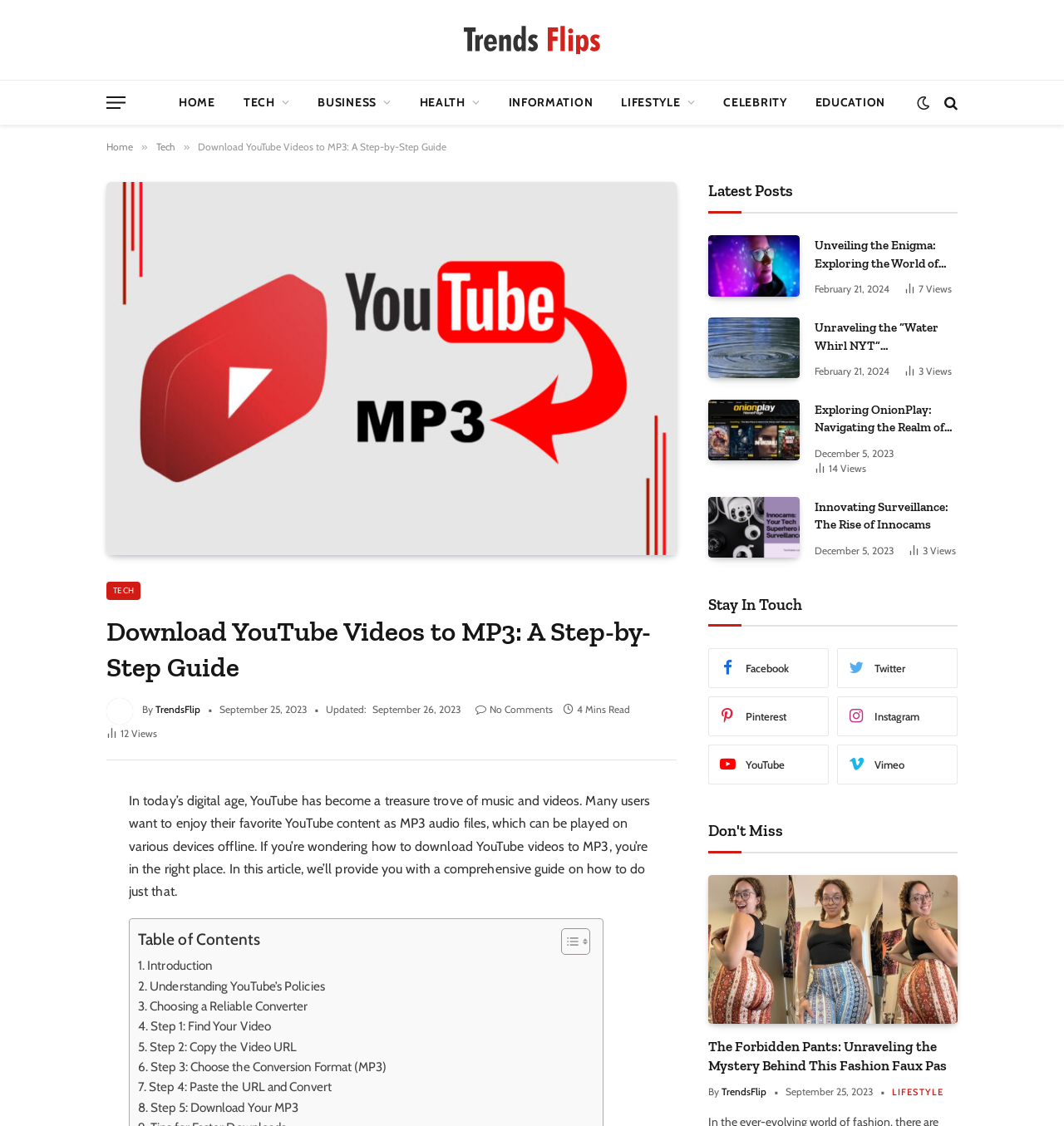Determine the bounding box coordinates of the clickable region to carry out the instruction: "Click on the 'YouTube' link".

[0.1, 0.162, 0.636, 0.493]